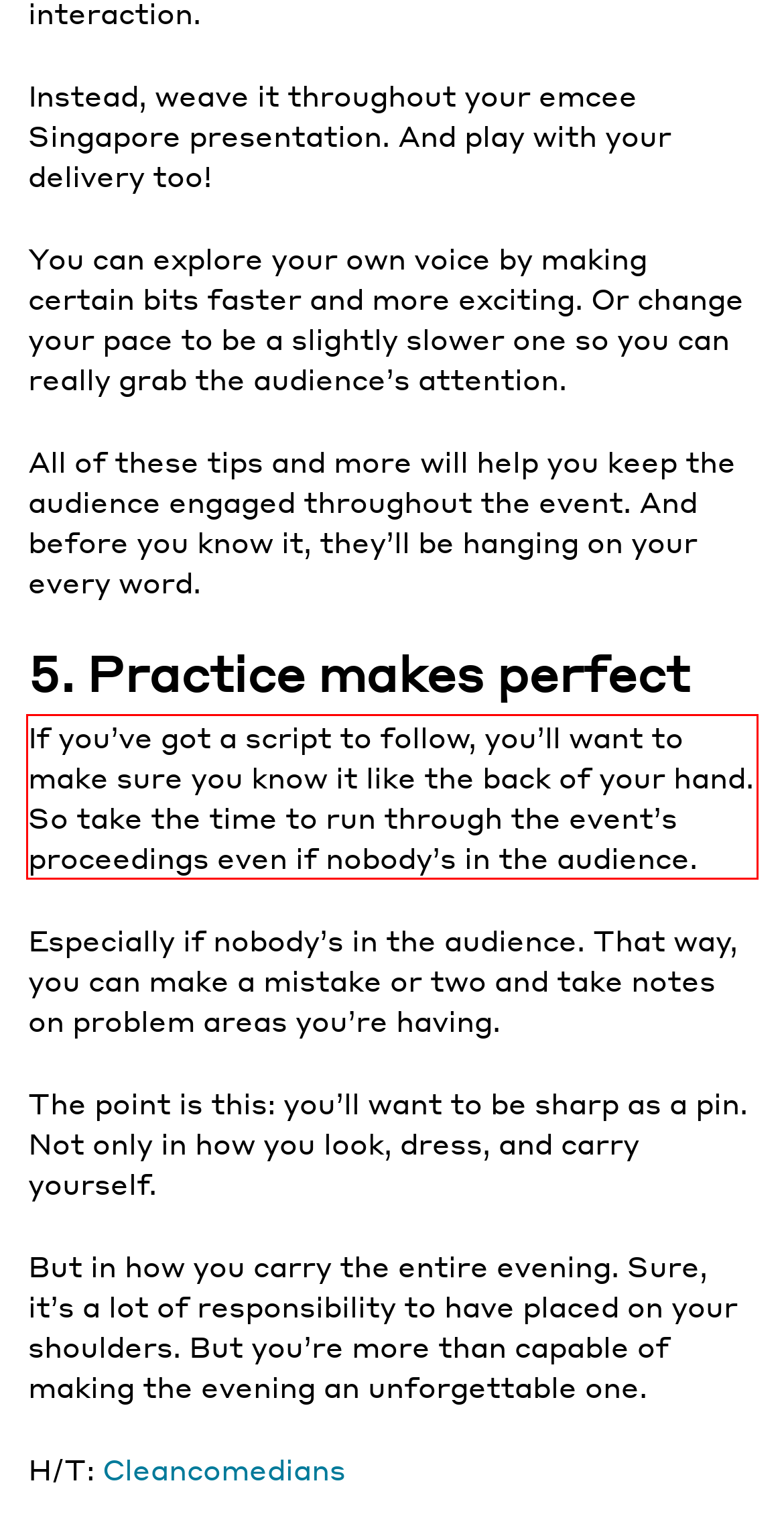Analyze the screenshot of the webpage that features a red bounding box and recognize the text content enclosed within this red bounding box.

If you’ve got a script to follow, you’ll want to make sure you know it like the back of your hand. So take the time to run through the event’s proceedings even if nobody’s in the audience.